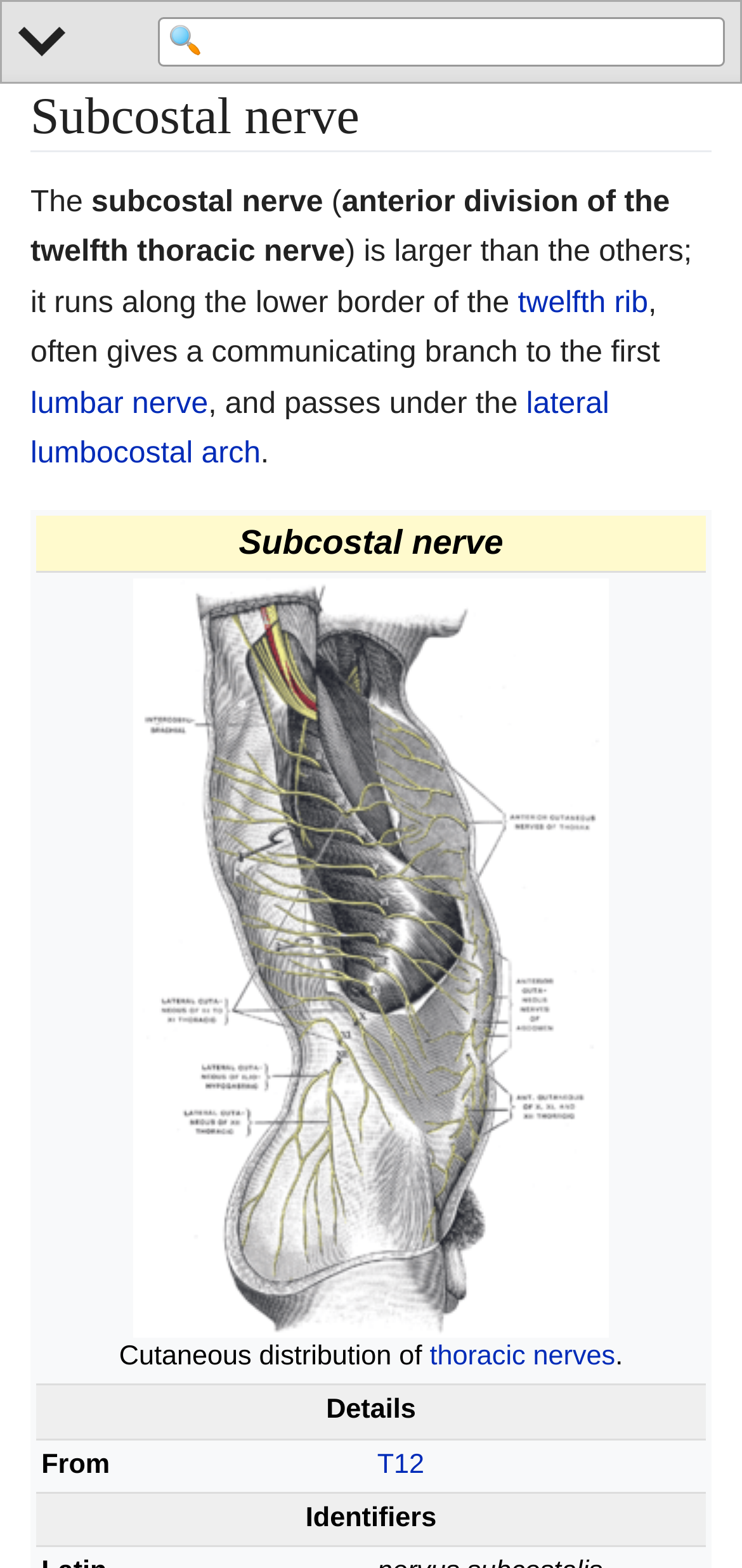Create a full and detailed caption for the entire webpage.

The webpage is about the Subcostal nerve, a medical topic. At the top, there is a search bar with a magnifying glass icon and a placeholder text "Search 'WikiMed Medical Encyclopedia'". Below the search bar, there is a heading that reads "Subcostal nerve" with a dropdown menu.

The main content of the page starts with a brief description of the Subcostal nerve, which is an anterior division of the twelfth thoracic nerve. The text explains that it runs along the lower border of the twelfth rib and often gives a communicating branch to the first lumbar nerve. It also passes under the lateral lumbocostal arch.

Below the description, there is a table with three rows. The first row has a column header "Subcostal nerve". The second row has a grid cell with an image and a link to "thoracic nerves". The third row has a column header "Details". The fourth row has a row header "From" and a grid cell with the text "T12", which is also a link.

There are several links throughout the page, including "twelfth rib", "lumbar nerve", and "lateral lumbocostal arch", which provide additional information on related medical topics. Overall, the page appears to be a medical encyclopedia entry on the Subcostal nerve, providing a brief overview and some detailed information on its anatomy and relationships to other nerves.